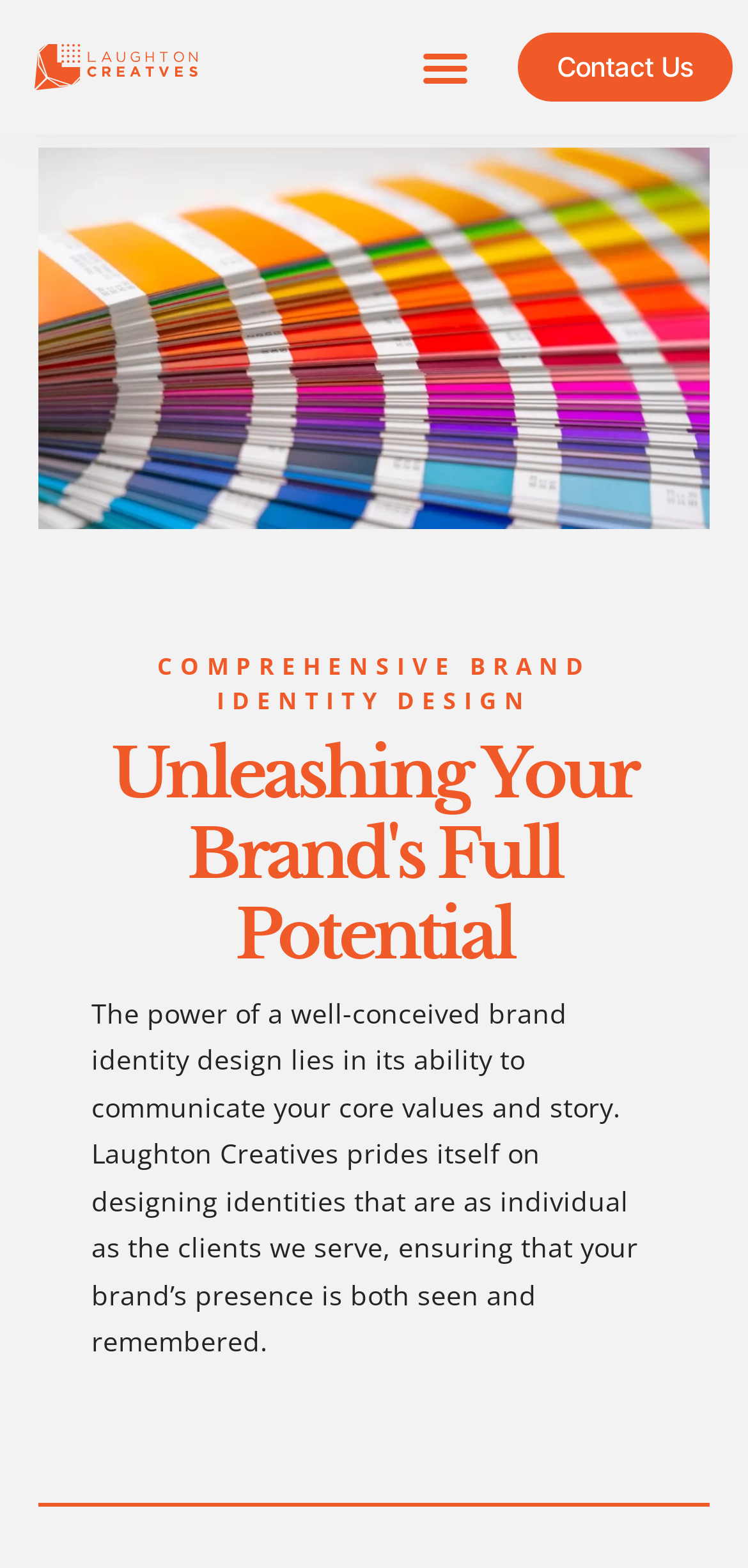How many links are present in the top section of the webpage?
Based on the image, answer the question with a single word or brief phrase.

Two